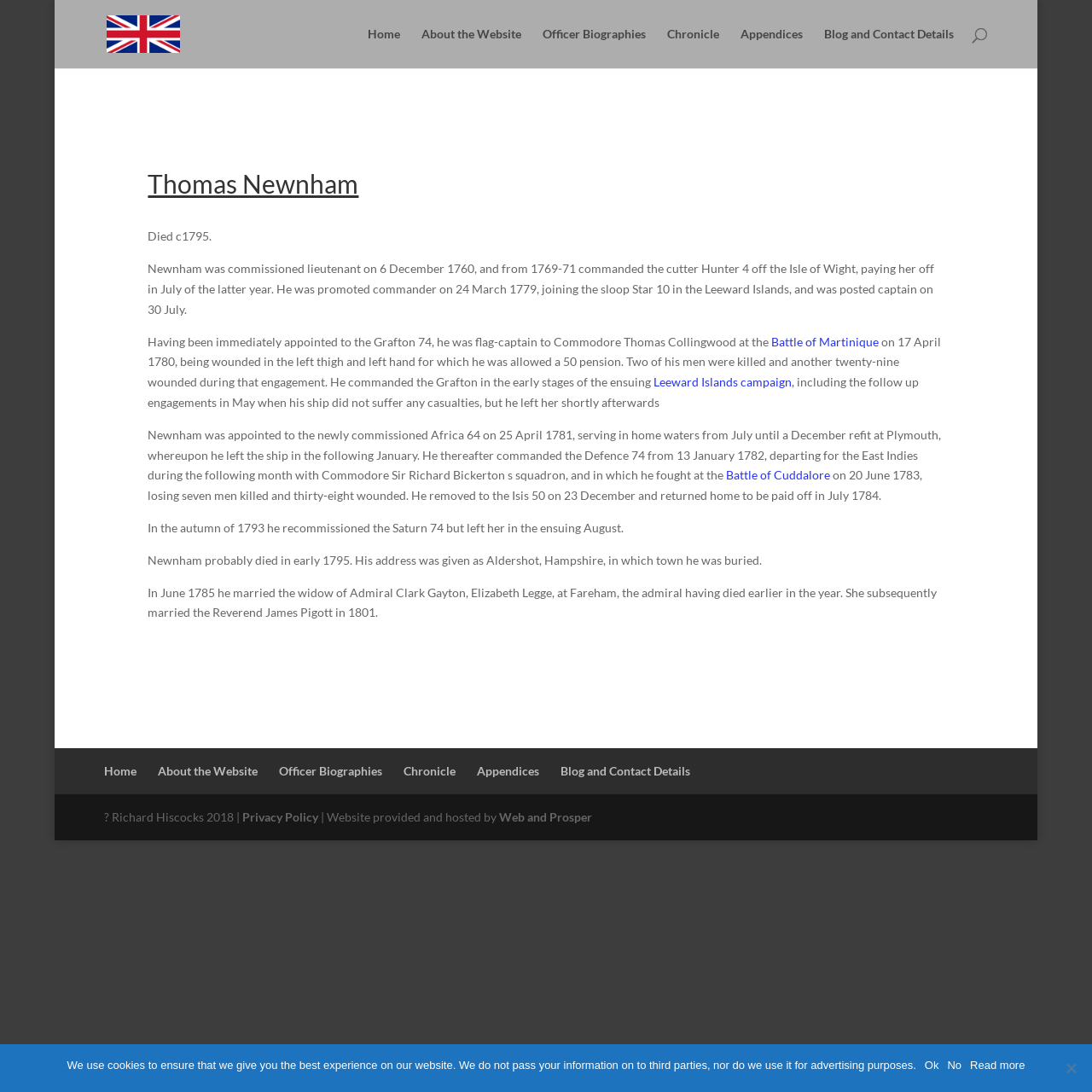Determine the bounding box coordinates of the UI element described below. Use the format (top-left x, top-left y, bottom-right x, bottom-right y) with floating point numbers between 0 and 1: Officer Biographies

[0.255, 0.699, 0.35, 0.713]